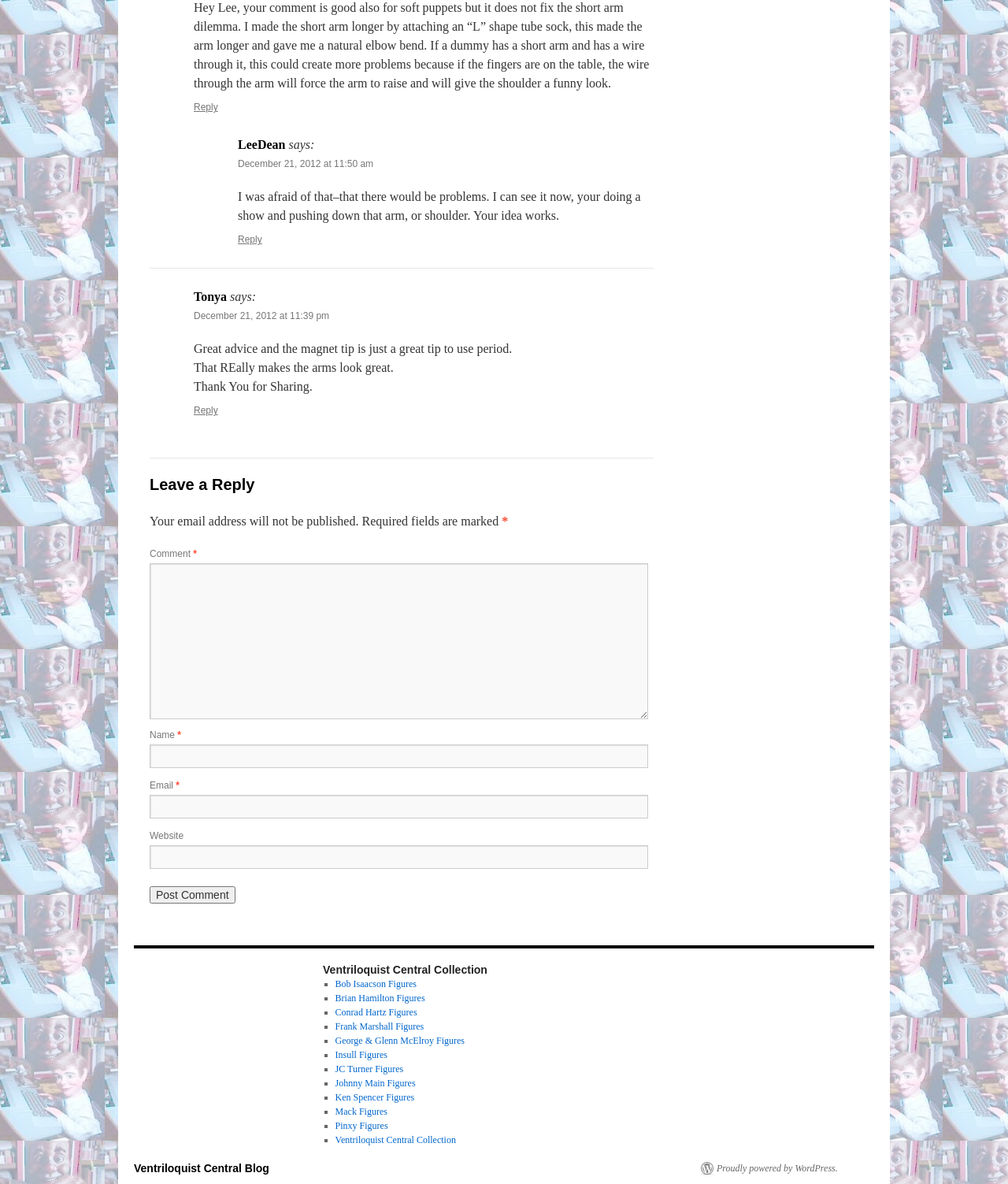Find the bounding box of the UI element described as: "Ken Spencer Figures". The bounding box coordinates should be given as four float values between 0 and 1, i.e., [left, top, right, bottom].

[0.332, 0.922, 0.411, 0.932]